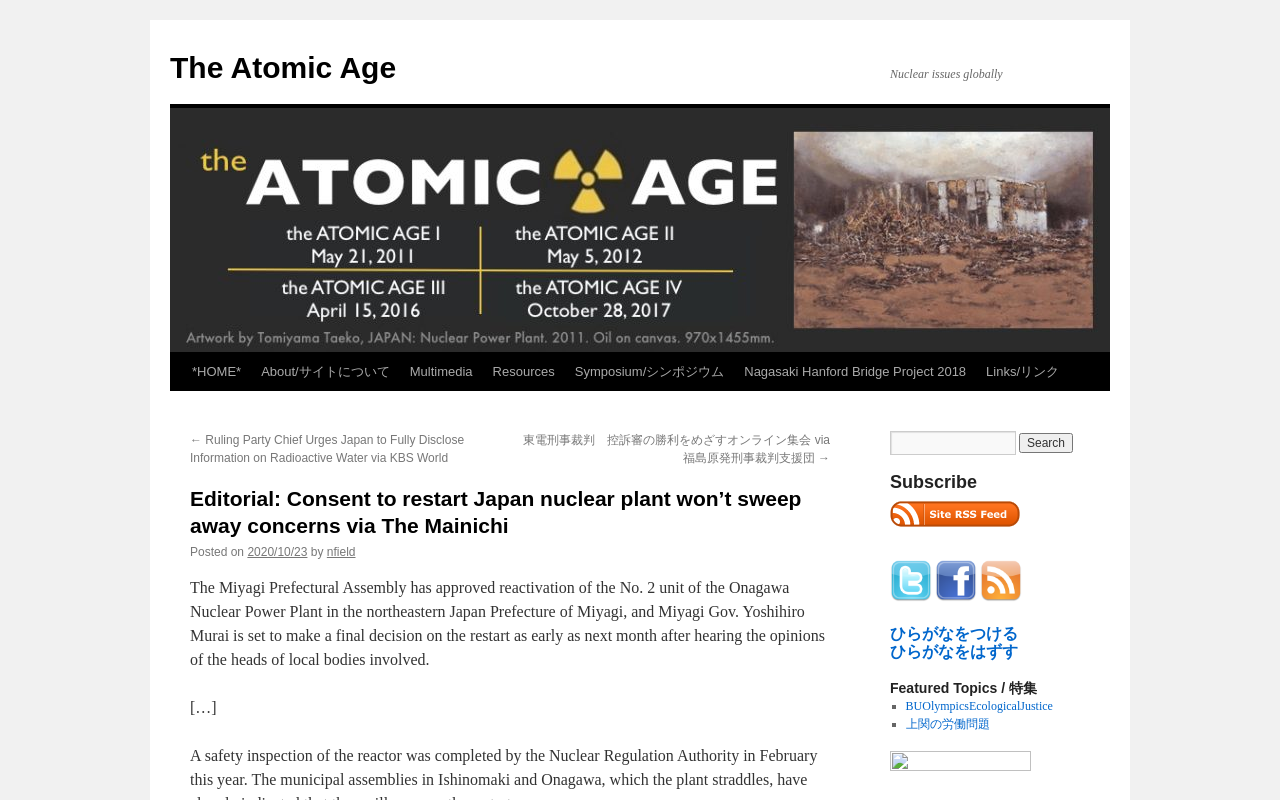Based on the element description "The Atomic Age", predict the bounding box coordinates of the UI element.

[0.133, 0.064, 0.309, 0.105]